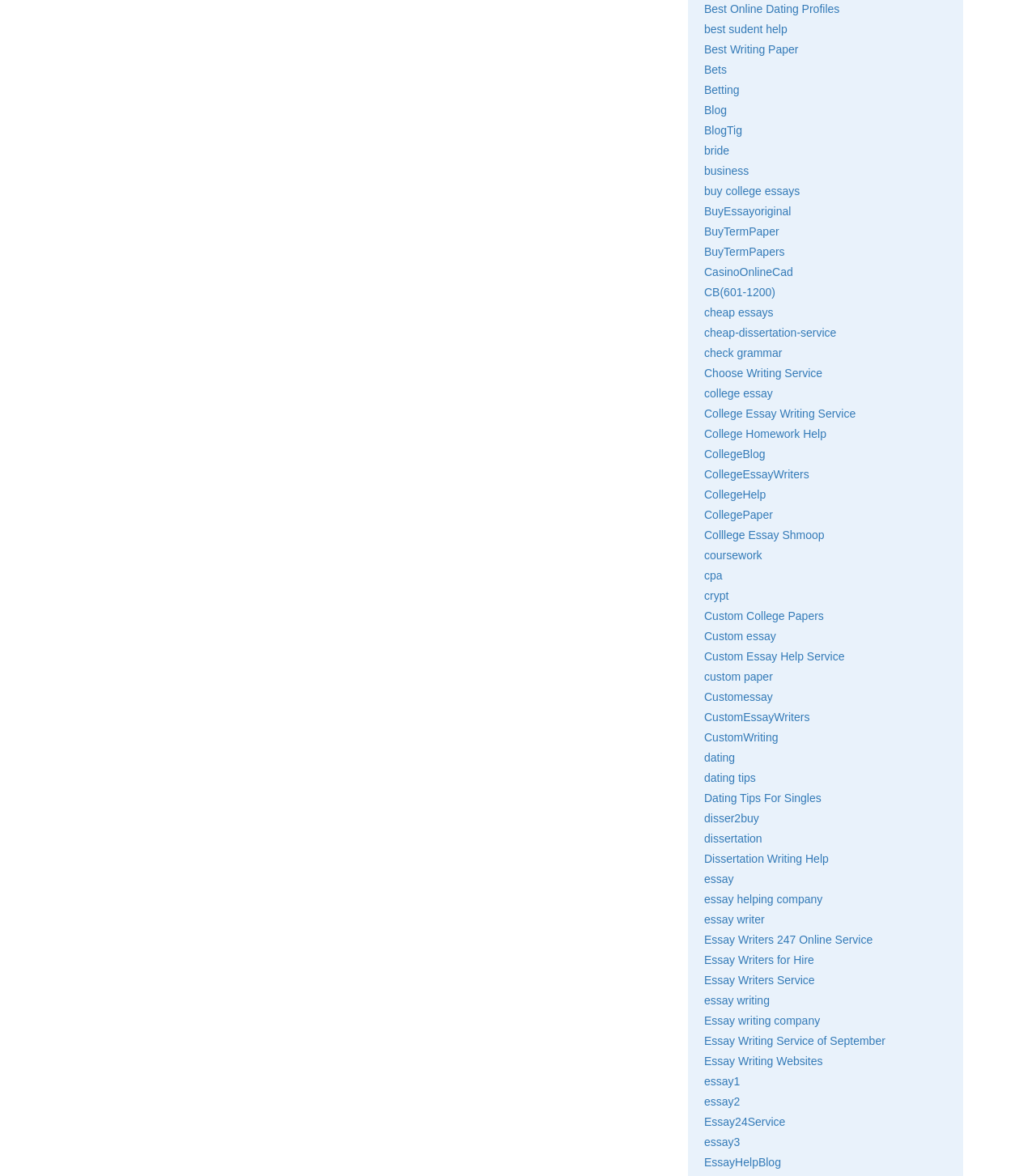Reply to the question with a single word or phrase:
What type of writing services are offered?

Custom, essay, dissertation